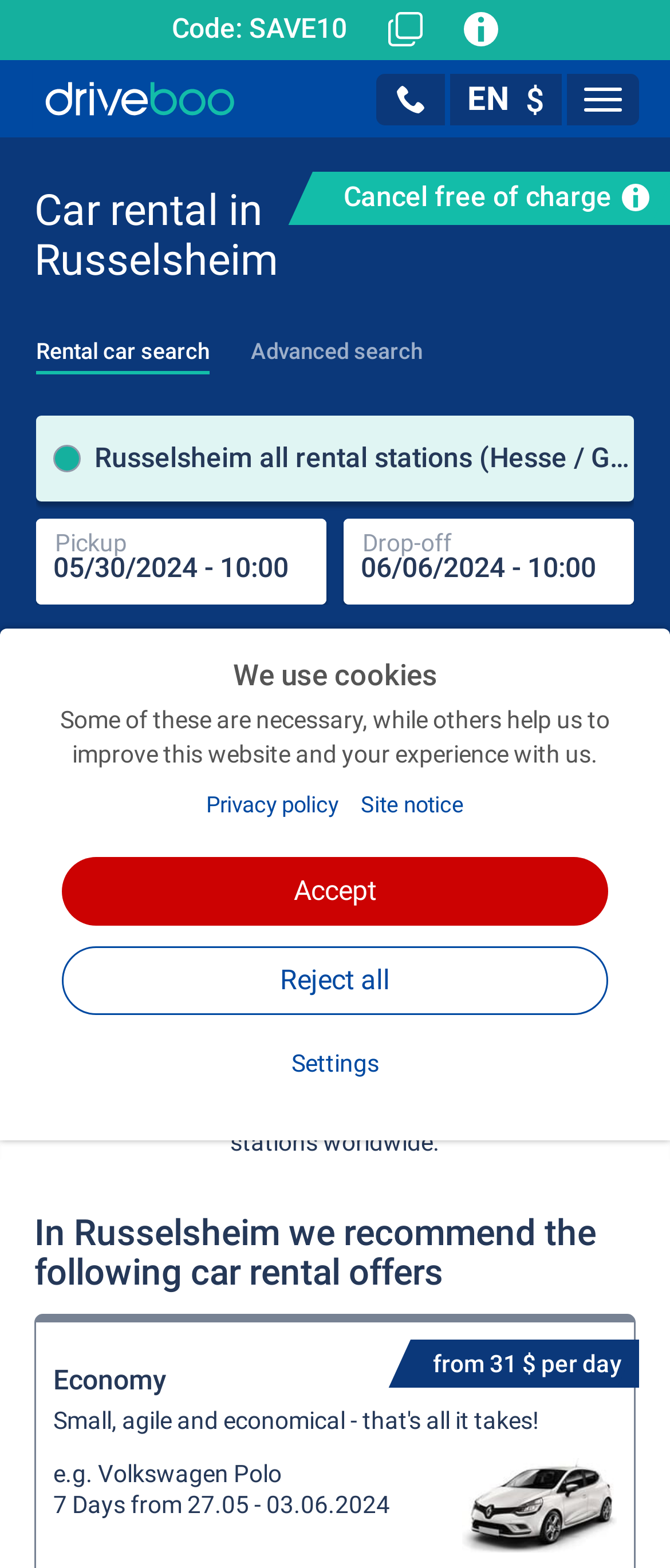How many car rental suppliers are available worldwide?
Please analyze the image and answer the question with as much detail as possible.

I found this answer by looking at the text 'Over 50 car rental suppliers at more than 140.000 rental car stations worldwide'.